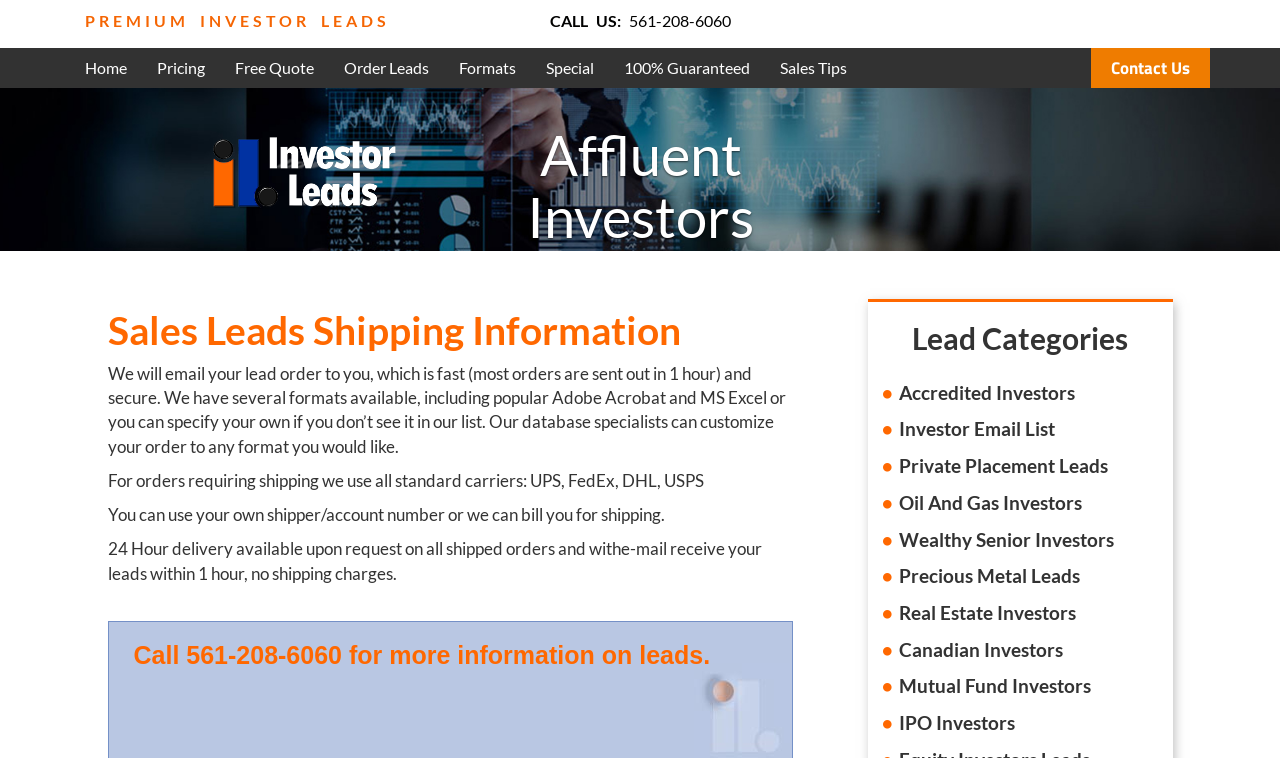What is the phone number to call for more information?
Based on the image, give a concise answer in the form of a single word or short phrase.

561-208-6060